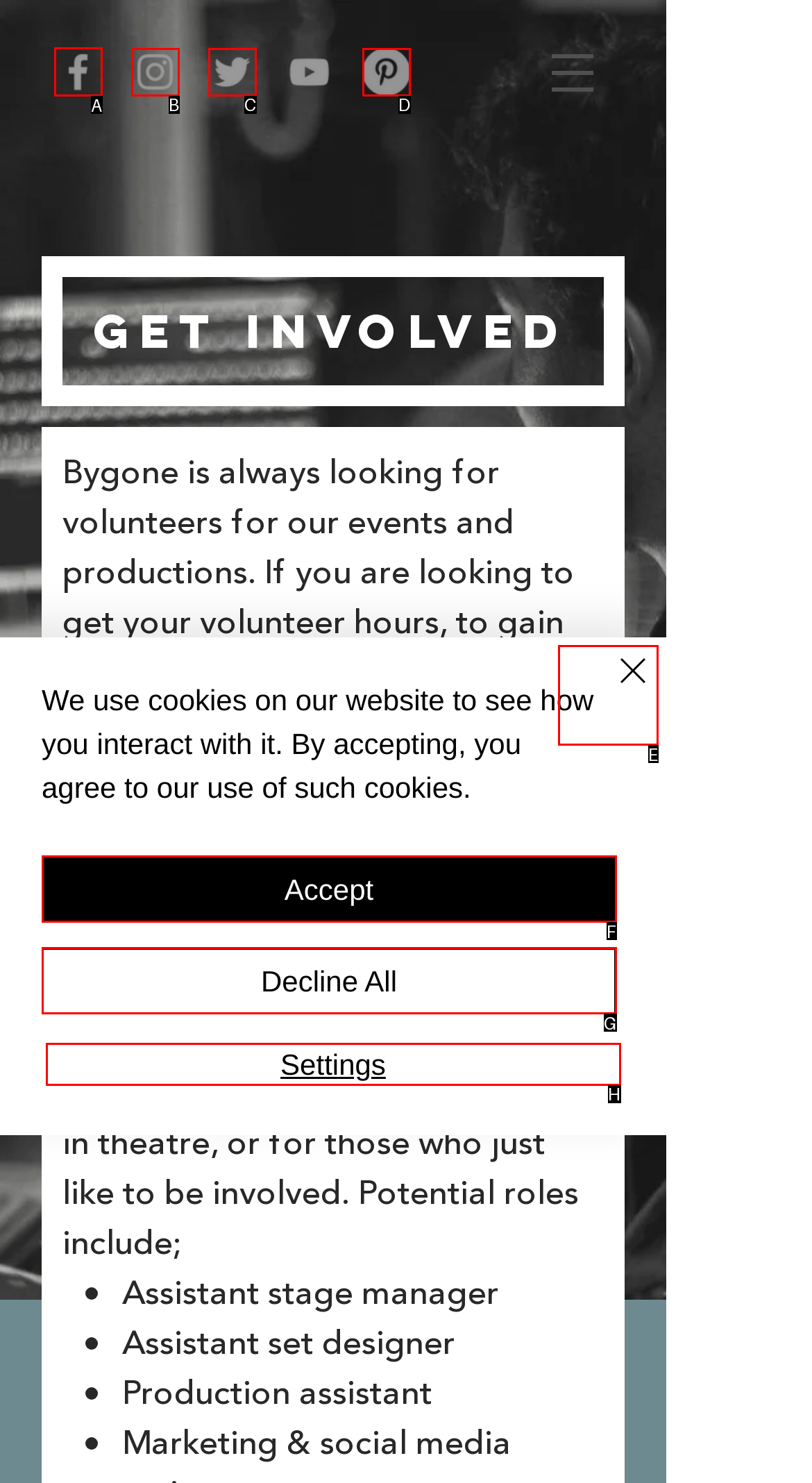Identify the HTML element I need to click to complete this task: Click the Facebook icon Provide the option's letter from the available choices.

A